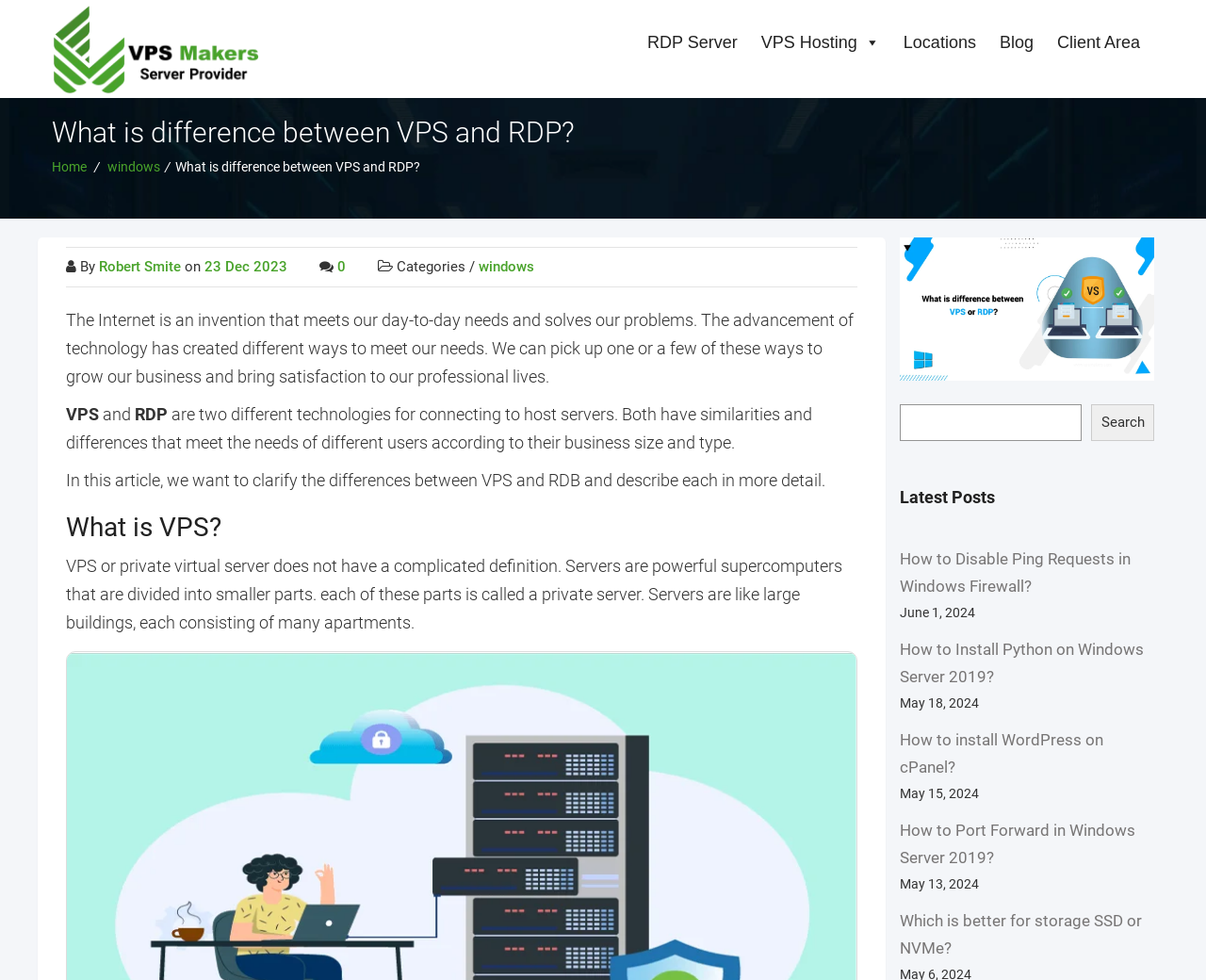Can you locate the main headline on this webpage and provide its text content?

What is difference between VPS and RDP?